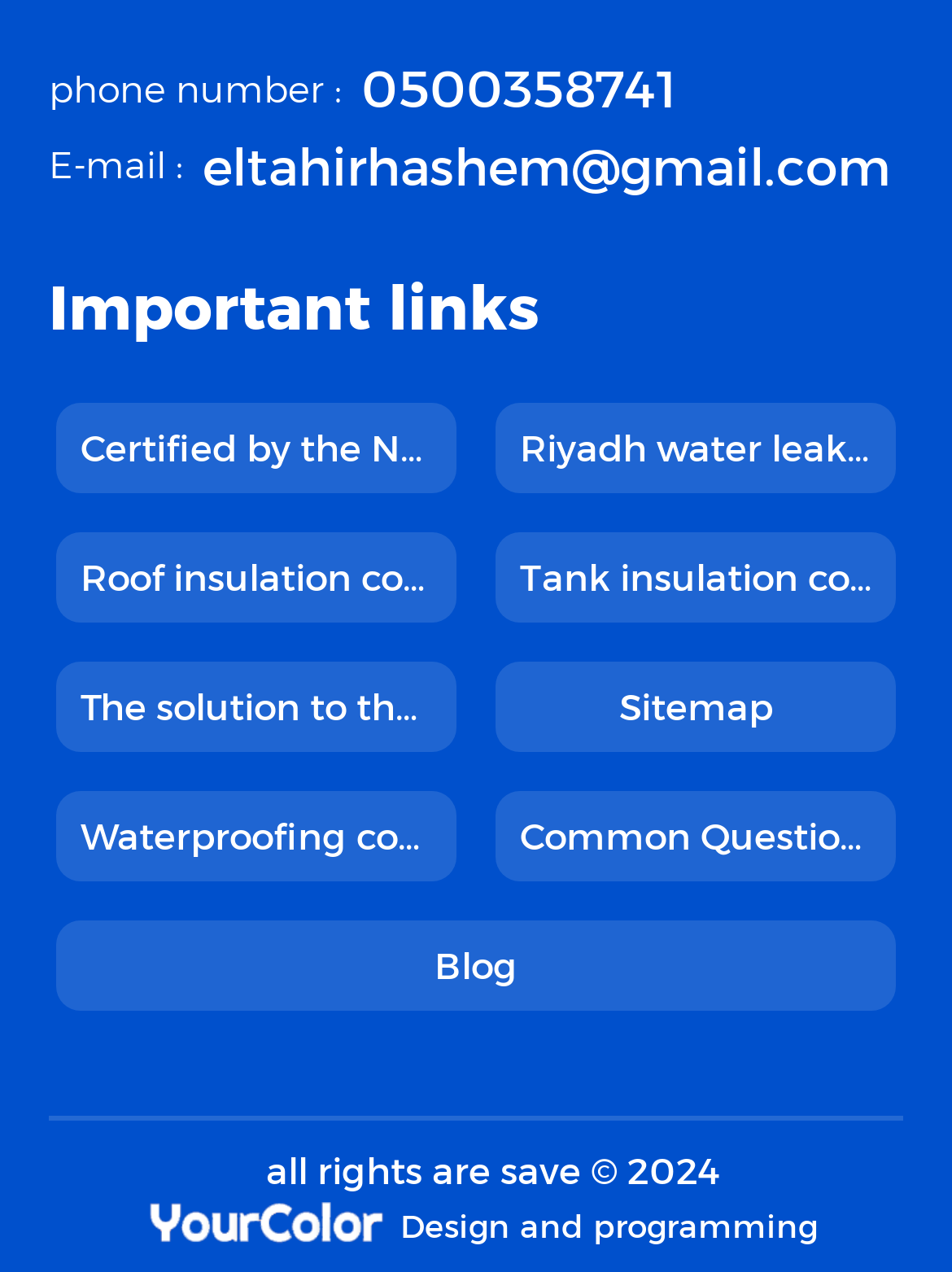Could you highlight the region that needs to be clicked to execute the instruction: "Visit Yourcolor Workshop"?

[0.141, 0.941, 0.421, 0.981]